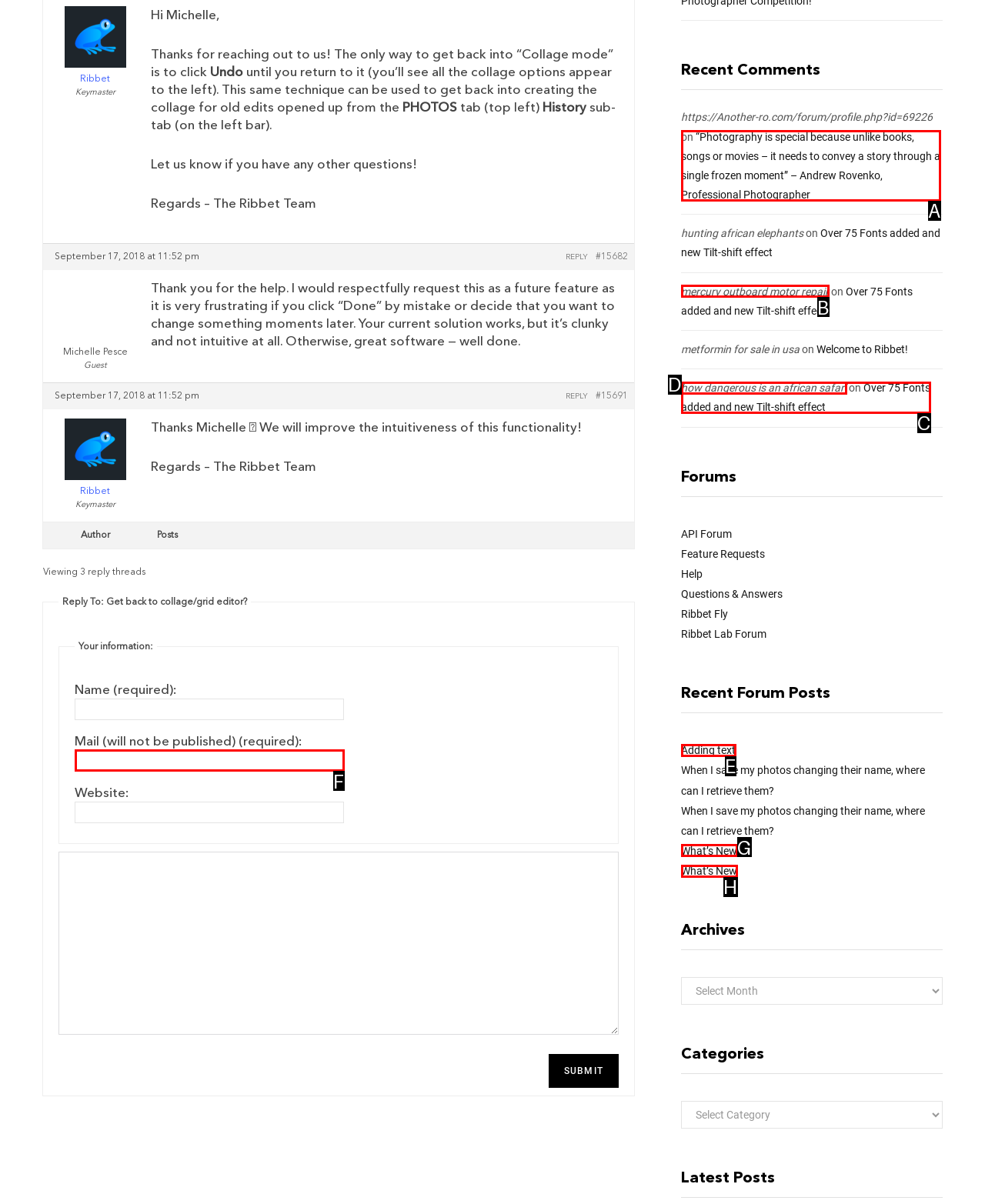With the description: mercury outboard motor repair, find the option that corresponds most closely and answer with its letter directly.

B